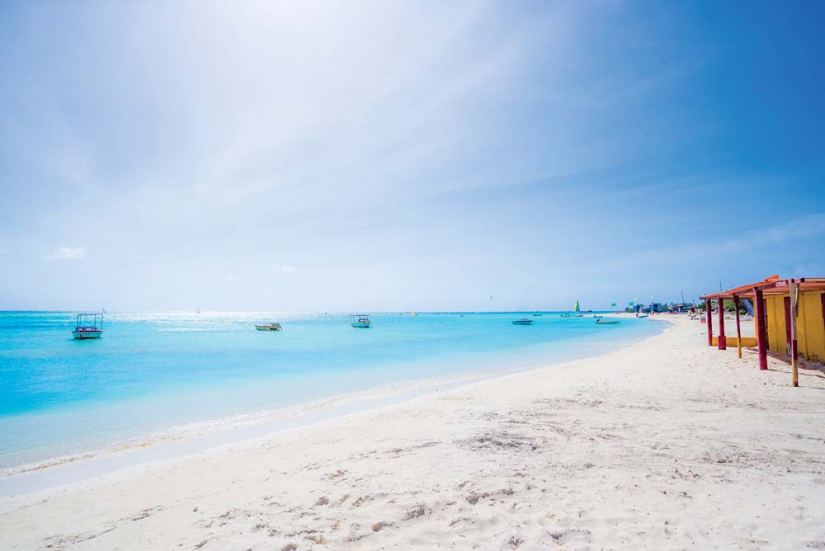Please give a succinct answer to the question in one word or phrase:
What type of travelers is this getaway ideal for?

Solo travelers